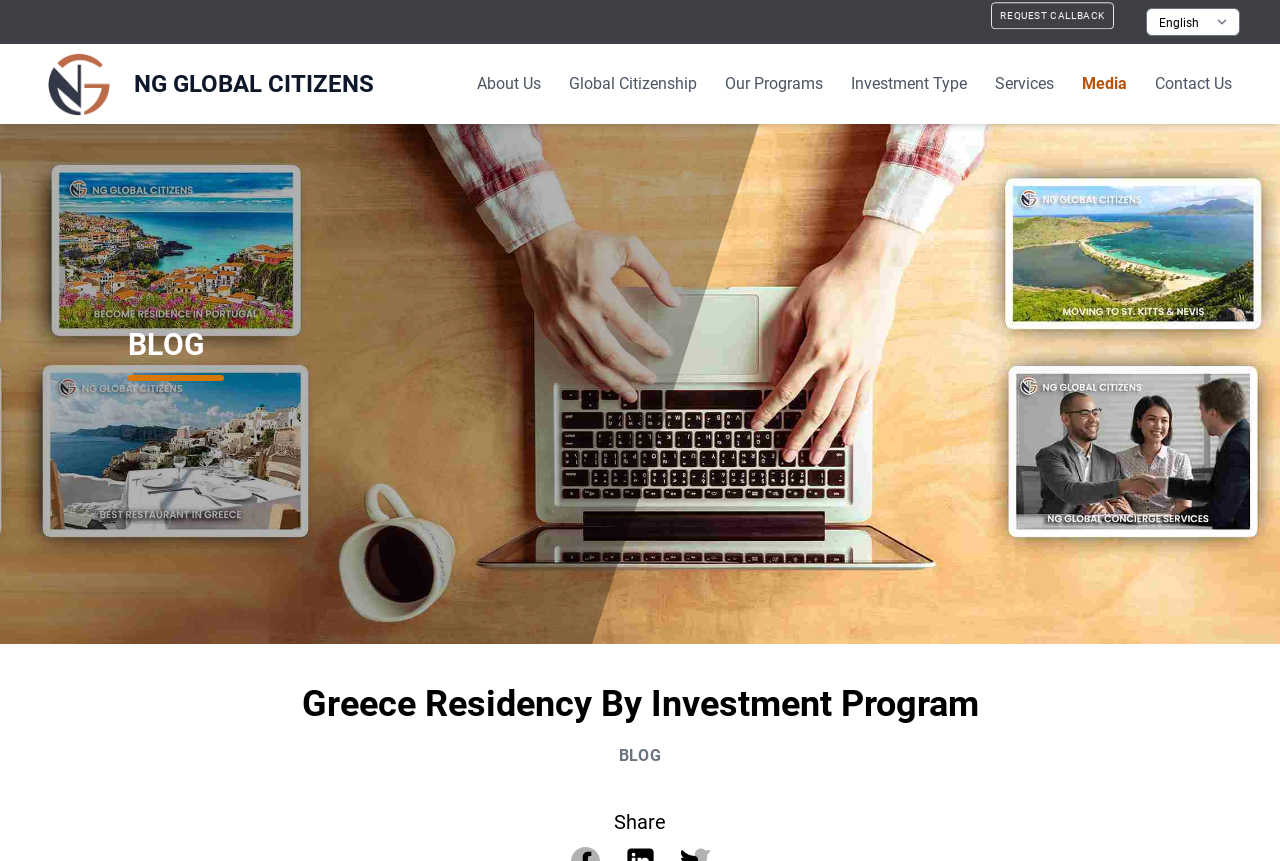Please identify the bounding box coordinates of the area that needs to be clicked to follow this instruction: "Read the article by Prasad Pillai".

None